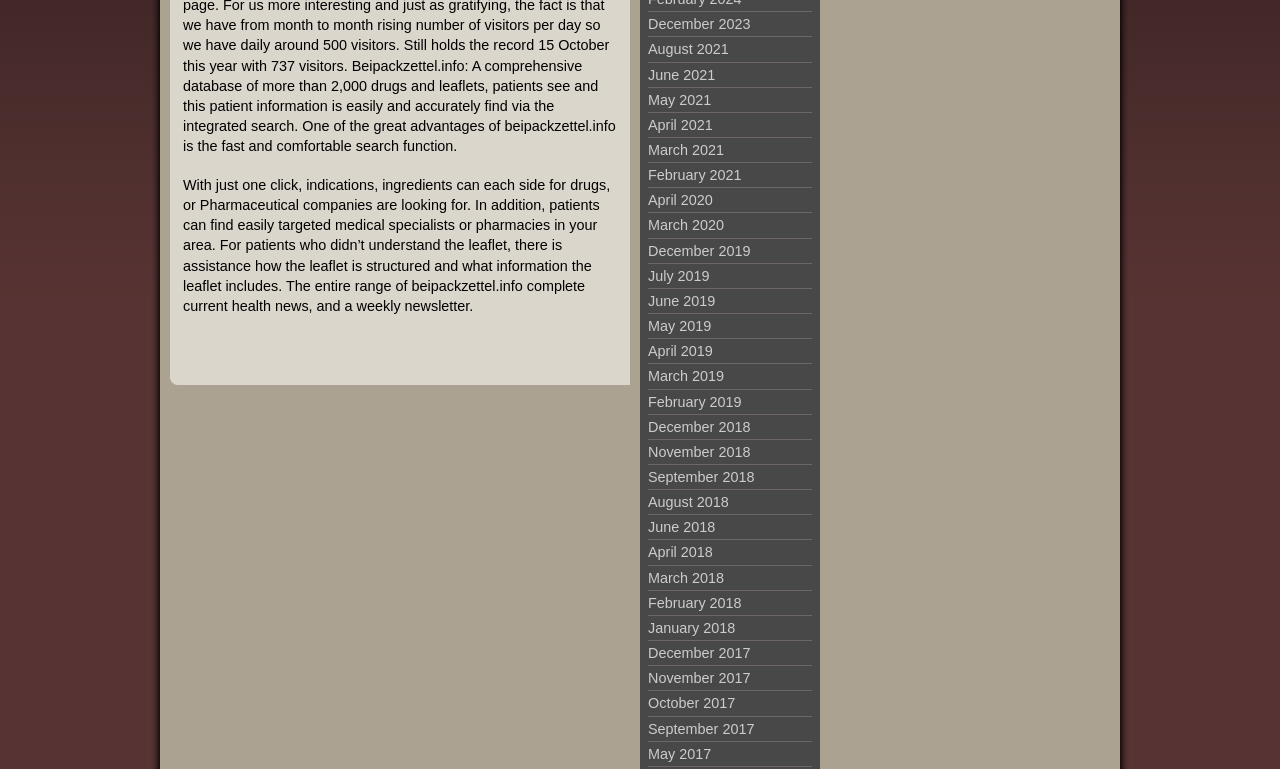Locate the bounding box of the UI element with the following description: "Leave a Comment".

None